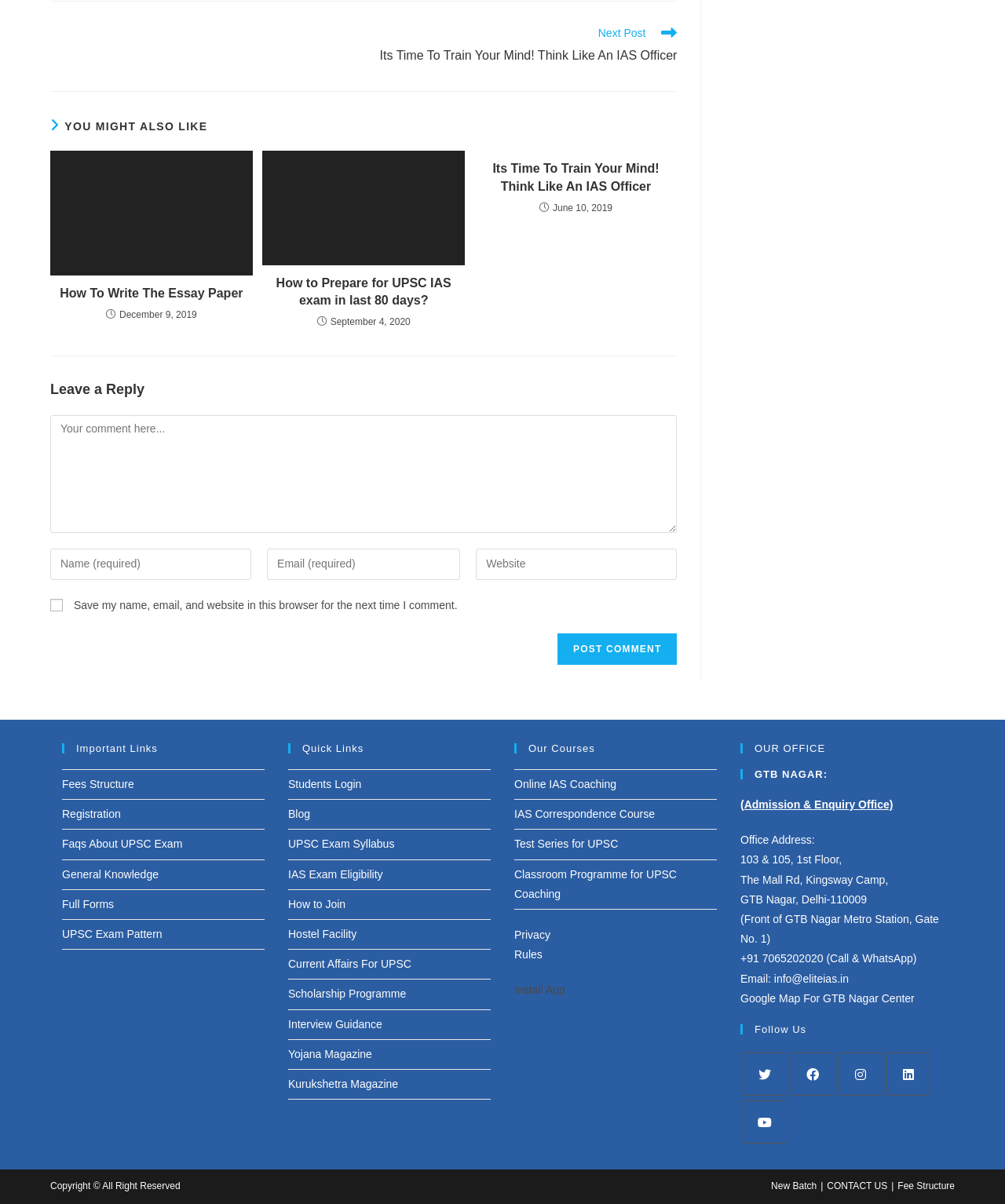For the following element description, predict the bounding box coordinates in the format (top-left x, top-left y, bottom-right x, bottom-right y). All values should be floating point numbers between 0 and 1. Description: Current Affairs For UPSC

[0.287, 0.795, 0.409, 0.806]